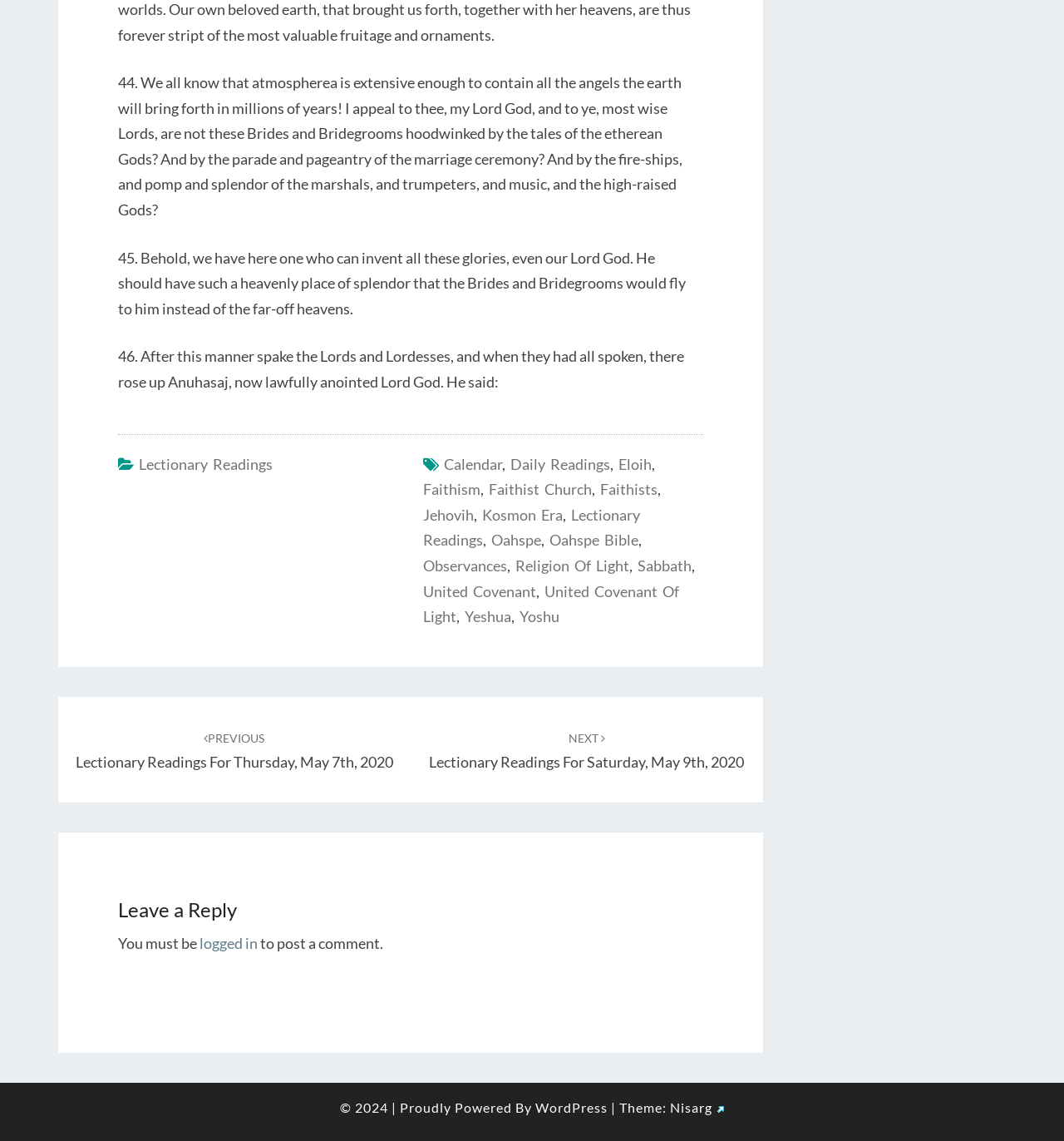Locate the bounding box coordinates of the area where you should click to accomplish the instruction: "Go to Daily Readings".

[0.479, 0.398, 0.573, 0.414]